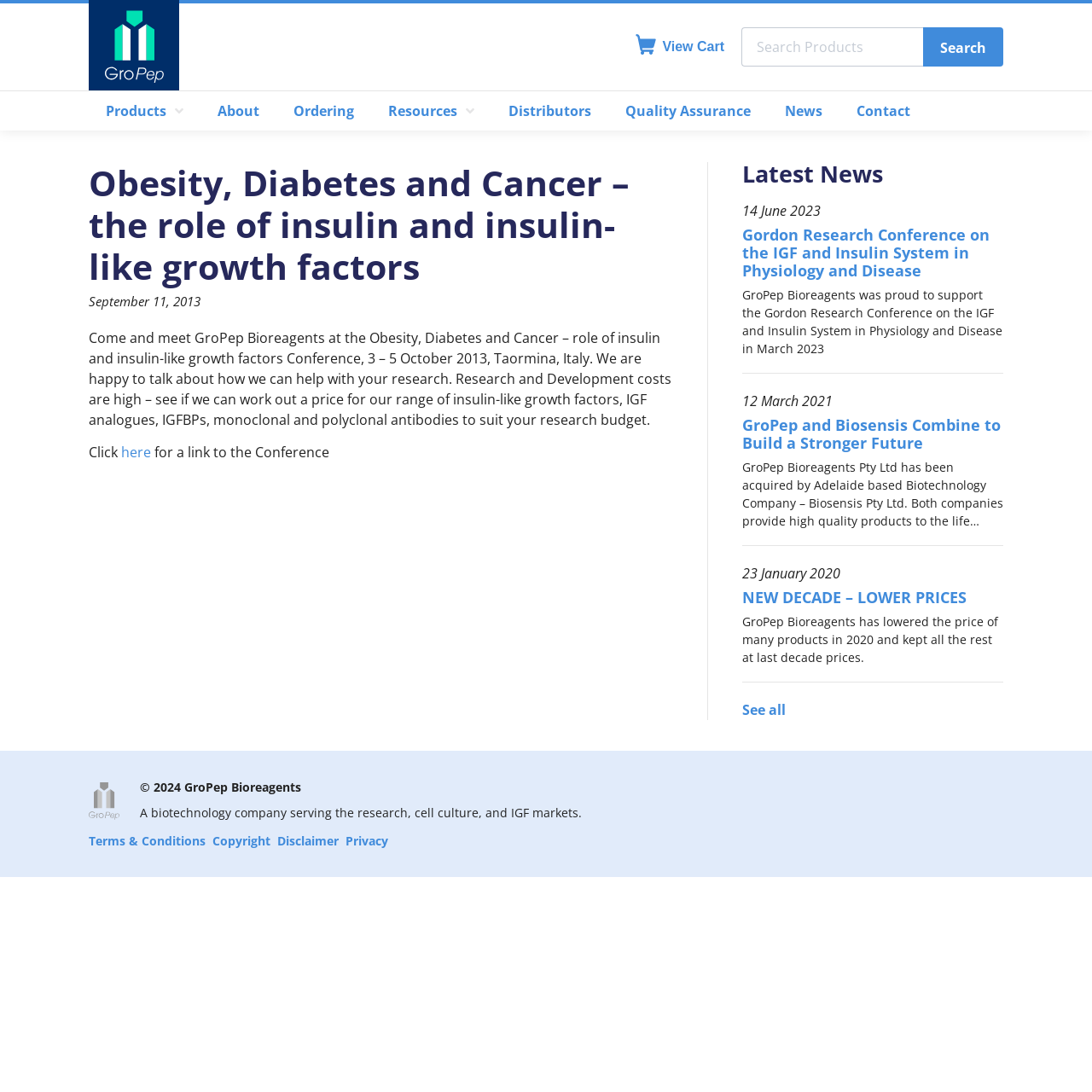Identify the bounding box coordinates for the element you need to click to achieve the following task: "Enter your name". Provide the bounding box coordinates as four float numbers between 0 and 1, in the form [left, top, right, bottom].

None